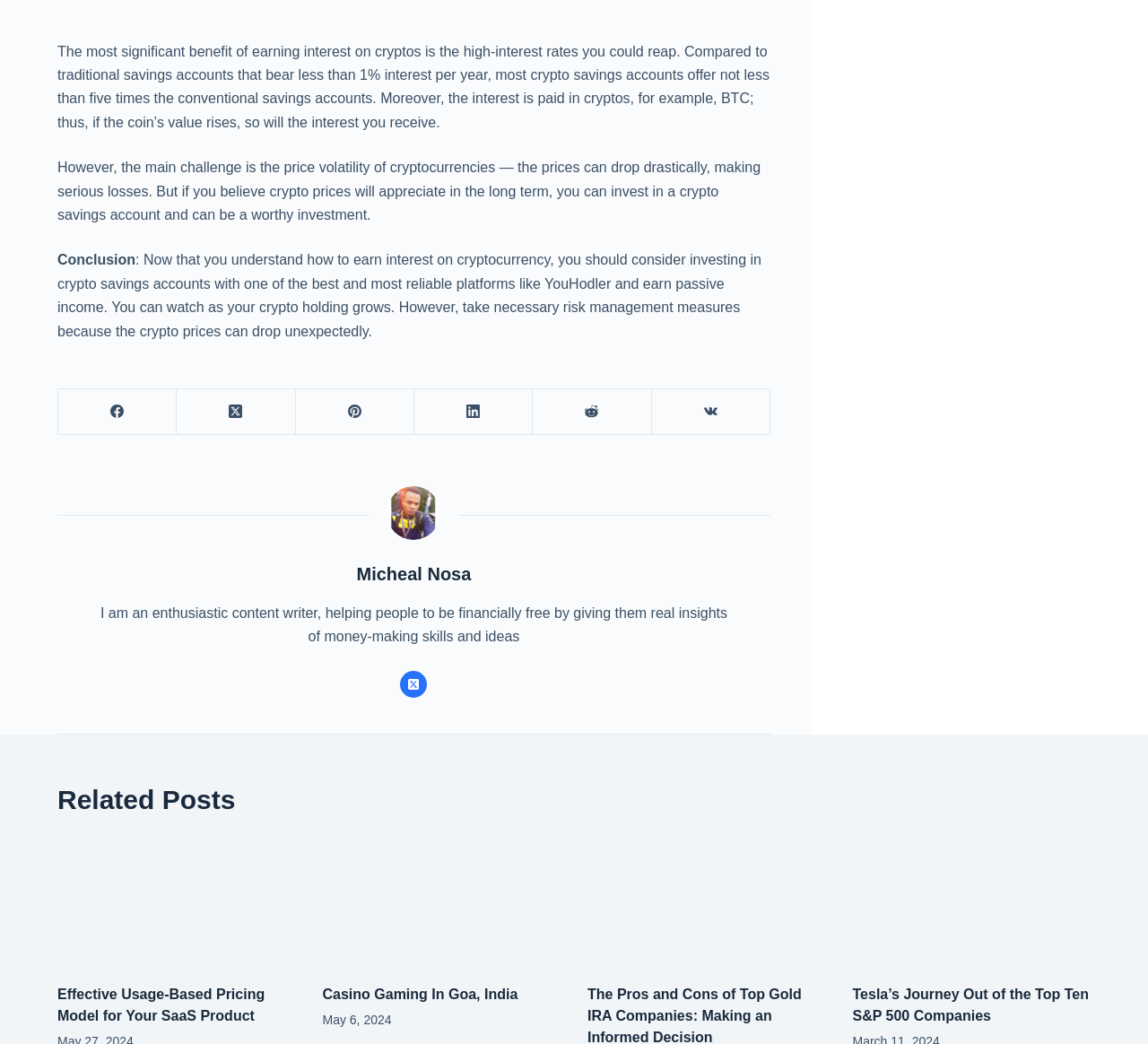Using the image as a reference, answer the following question in as much detail as possible:
What is the main benefit of earning interest on cryptos?

According to the text, the main benefit of earning interest on cryptos is the high-interest rates, which are significantly higher than traditional savings accounts.